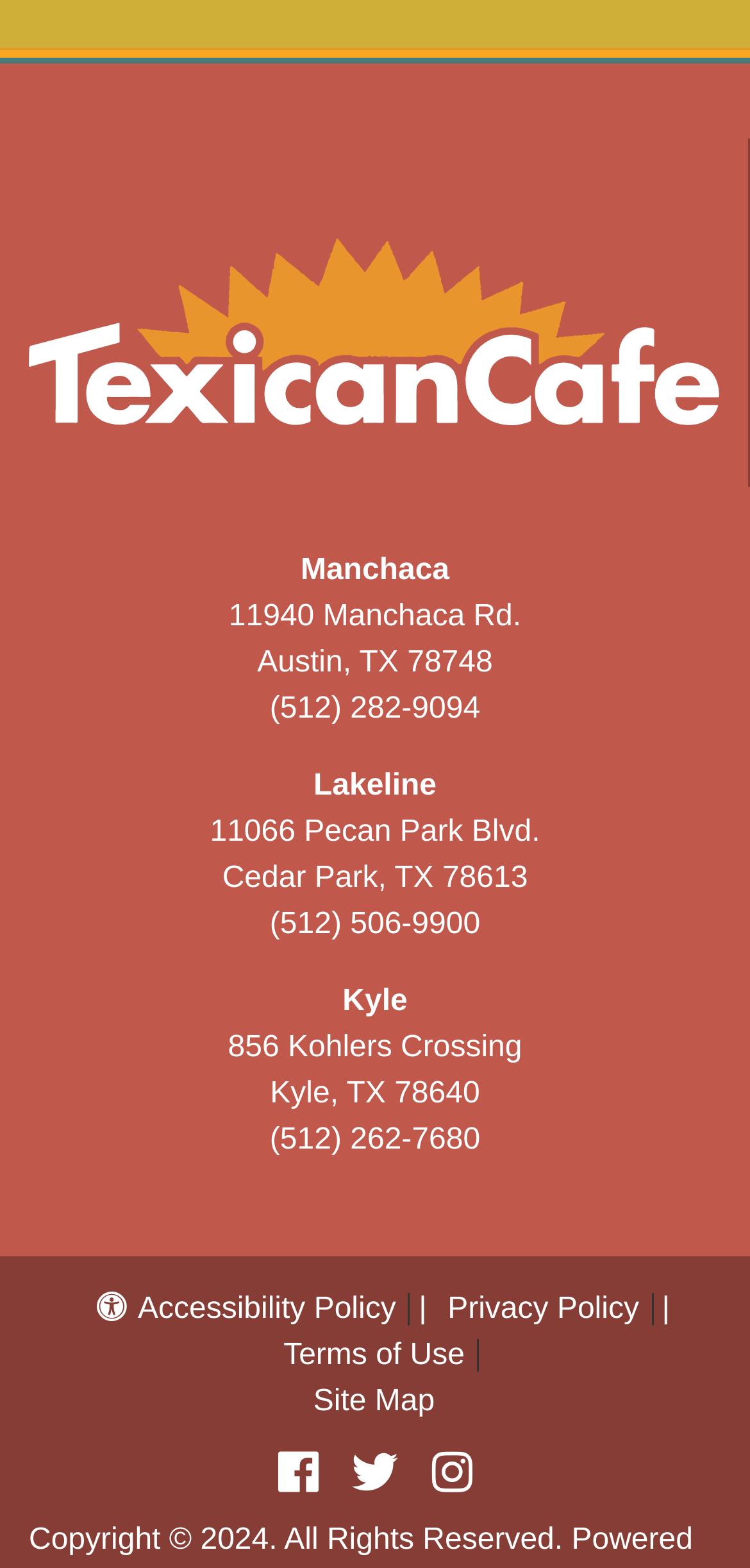Bounding box coordinates are specified in the format (top-left x, top-left y, bottom-right x, bottom-right y). All values are floating point numbers bounded between 0 and 1. Please provide the bounding box coordinate of the region this sentence describes: alt="Logo"

[0.038, 0.188, 0.959, 0.209]